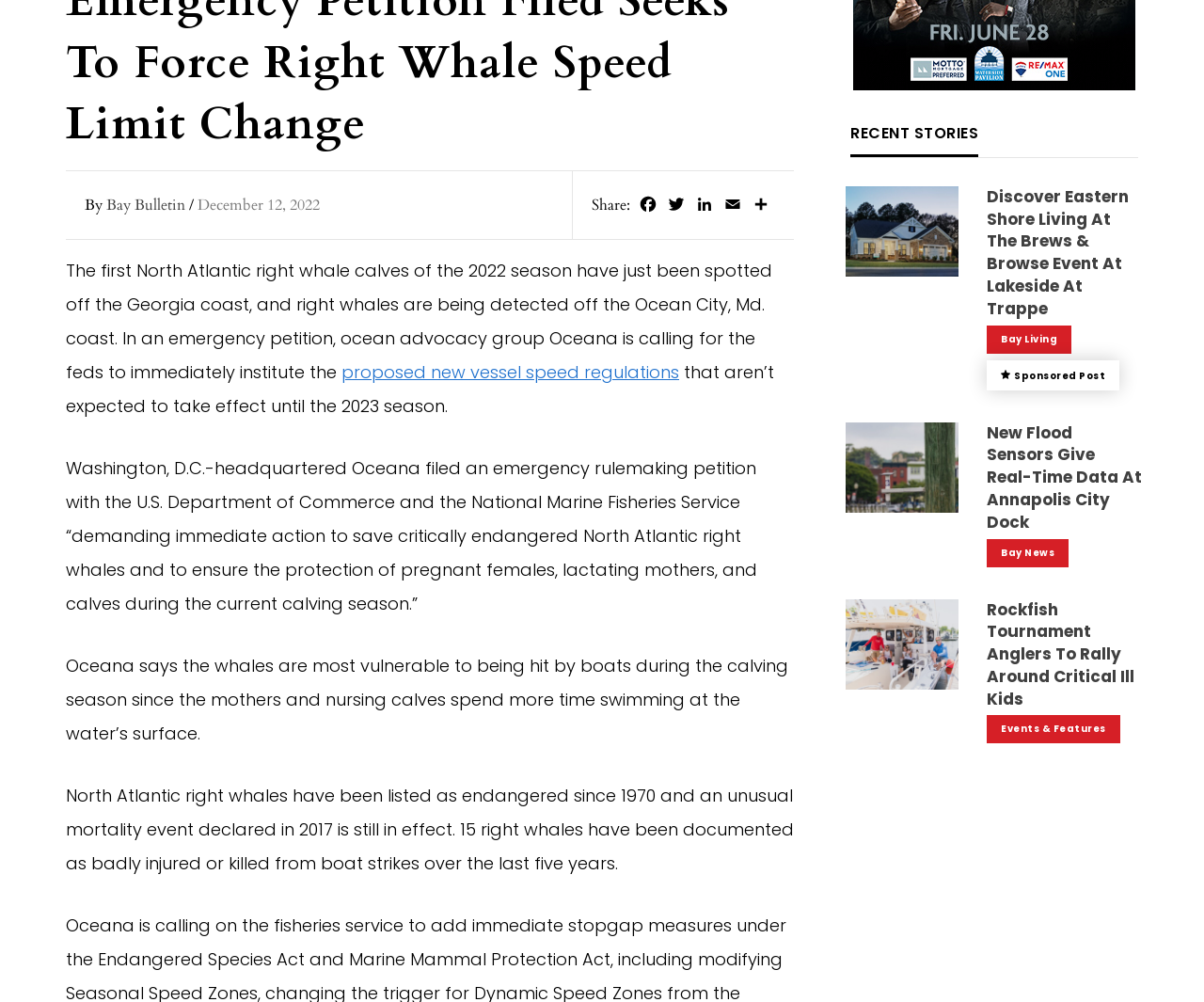What is the date of the article?
Please give a well-detailed answer to the question.

I found the date of the article by looking at the text 'December 12, 2022' which is located near the top of the webpage, indicating the publication date of the article.